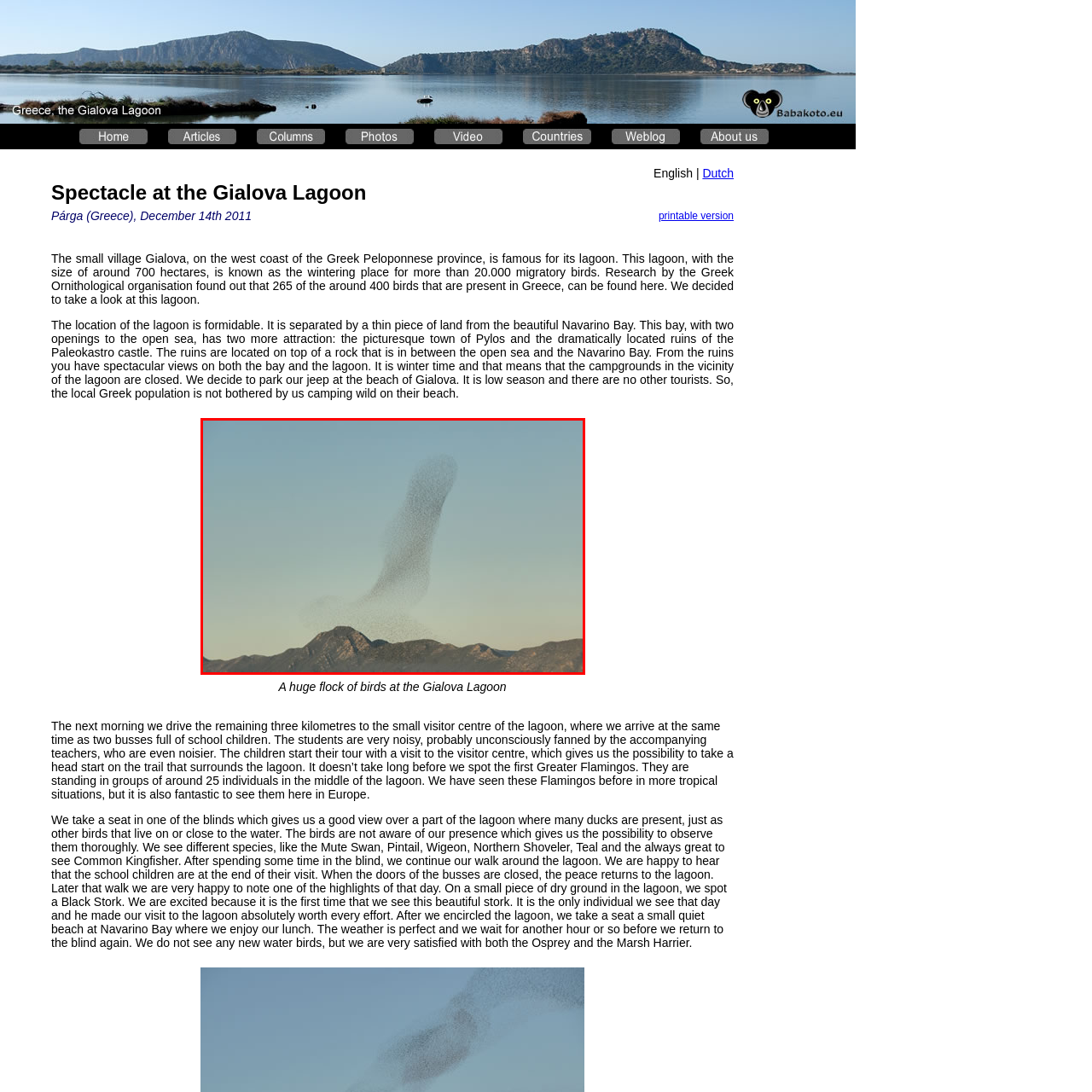Give a thorough and detailed explanation of the image enclosed by the red border.

The image captures a mesmerizing phenomenon at the Gialova Lagoon, where a vast flock of birds creates a stunning display in the sky. The formation resembles a cloud-like shape, showcasing the dynamic movement and intricate patterns of the birds as they soar above the mountainous backdrop. This spectacle highlights the natural beauty and biodiversity of the lagoon, which serves as a critical wintering site for migratory birds. With the sun illuminating the scene, the tranquil environment reflects the peaceful coexistence of nature and wildlife, inviting onlookers to appreciate the magnificence of this avian gathering.